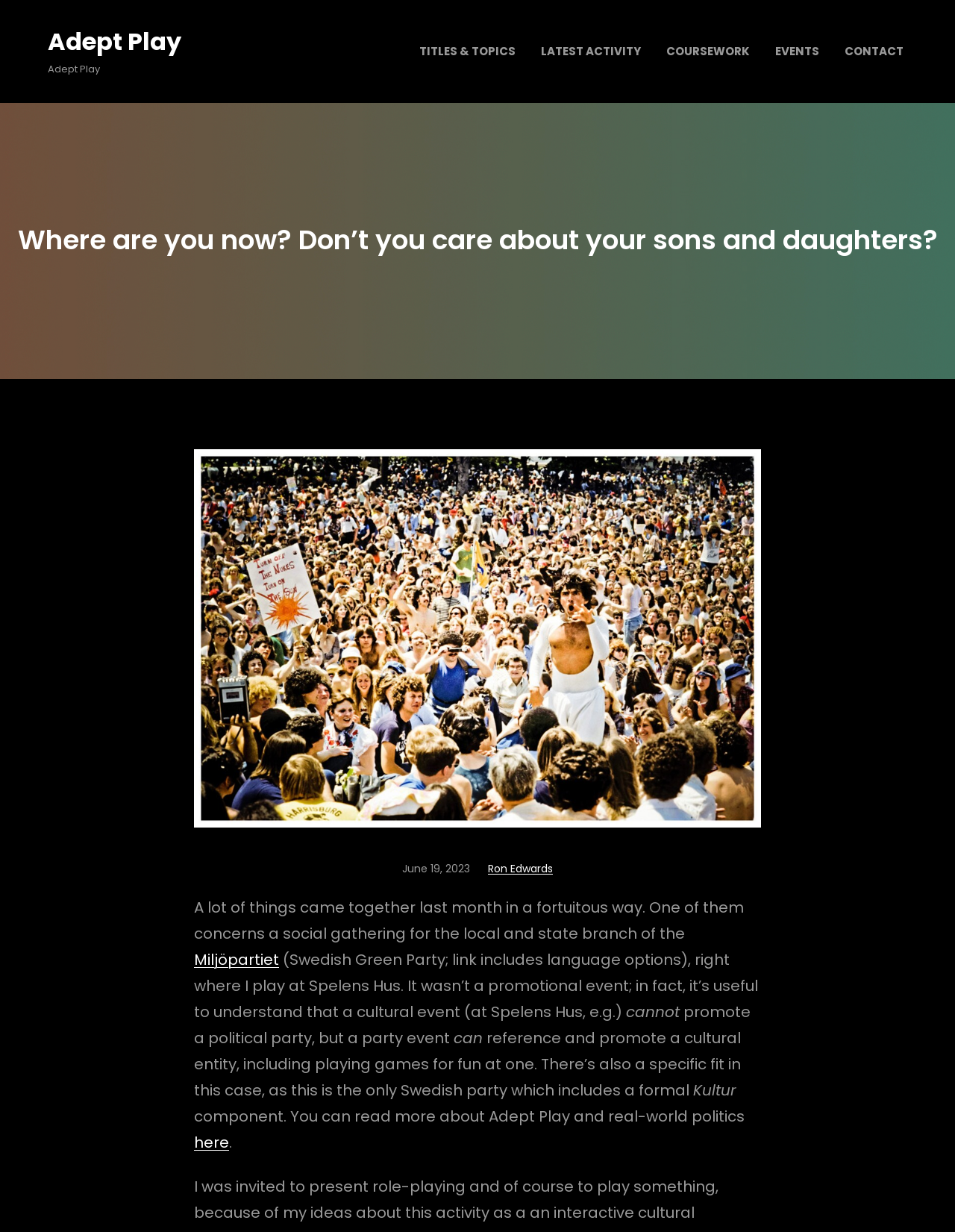Please identify the bounding box coordinates of the element's region that should be clicked to execute the following instruction: "Check the event on June 19, 2023". The bounding box coordinates must be four float numbers between 0 and 1, i.e., [left, top, right, bottom].

[0.421, 0.699, 0.492, 0.711]